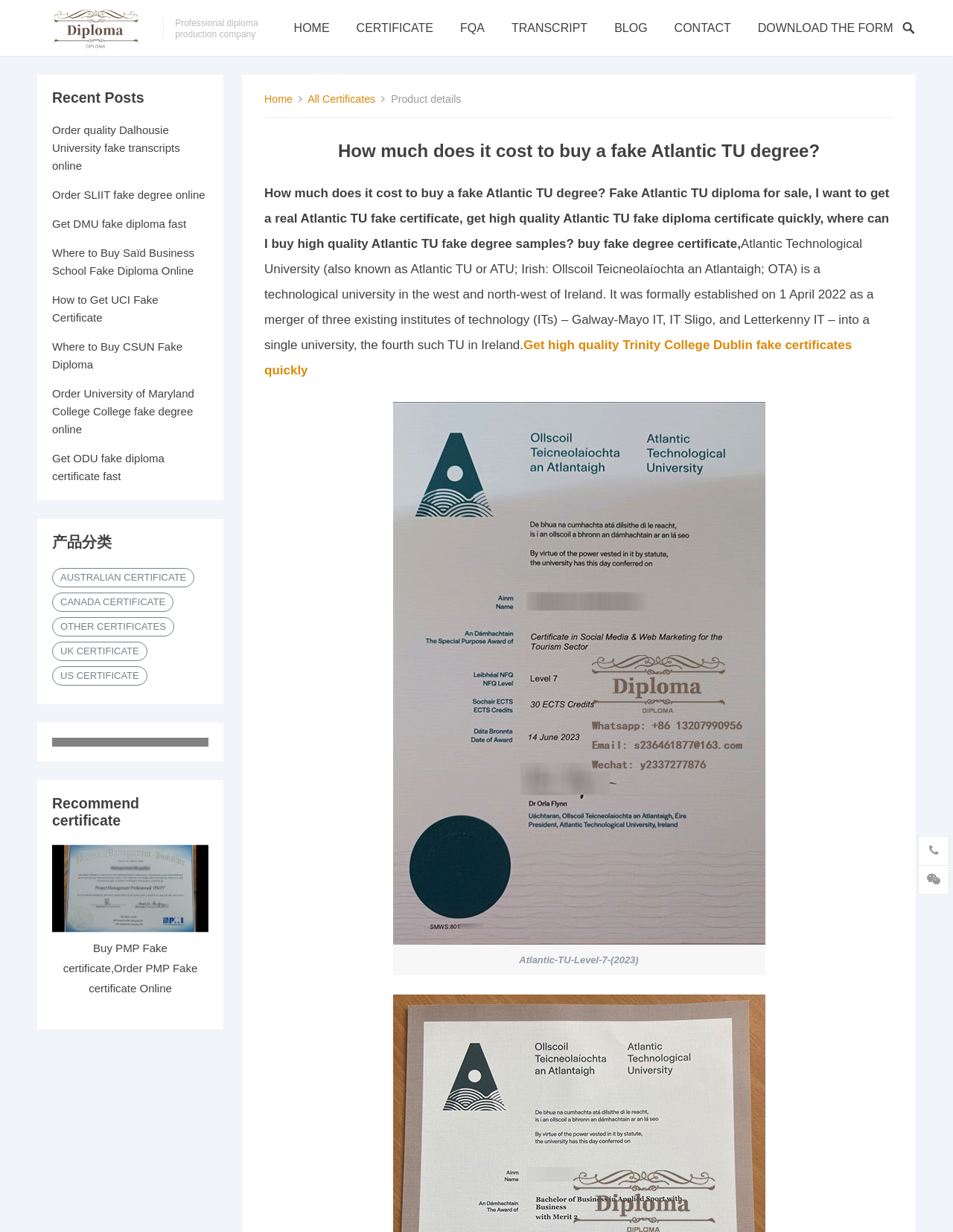Select the bounding box coordinates of the element I need to click to carry out the following instruction: "Click the Order quality Dalhousie University fake transcripts online link".

[0.055, 0.101, 0.189, 0.14]